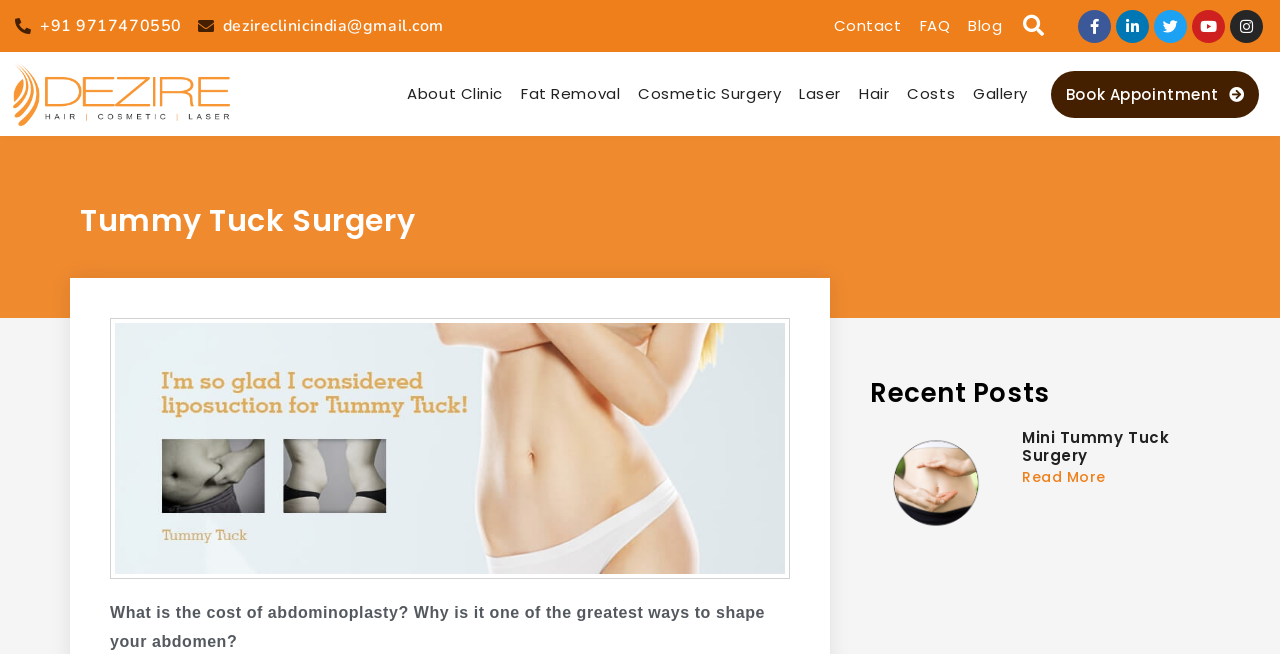Locate the bounding box coordinates of the element that should be clicked to execute the following instruction: "Search for a topic".

[0.783, 0.015, 0.82, 0.065]